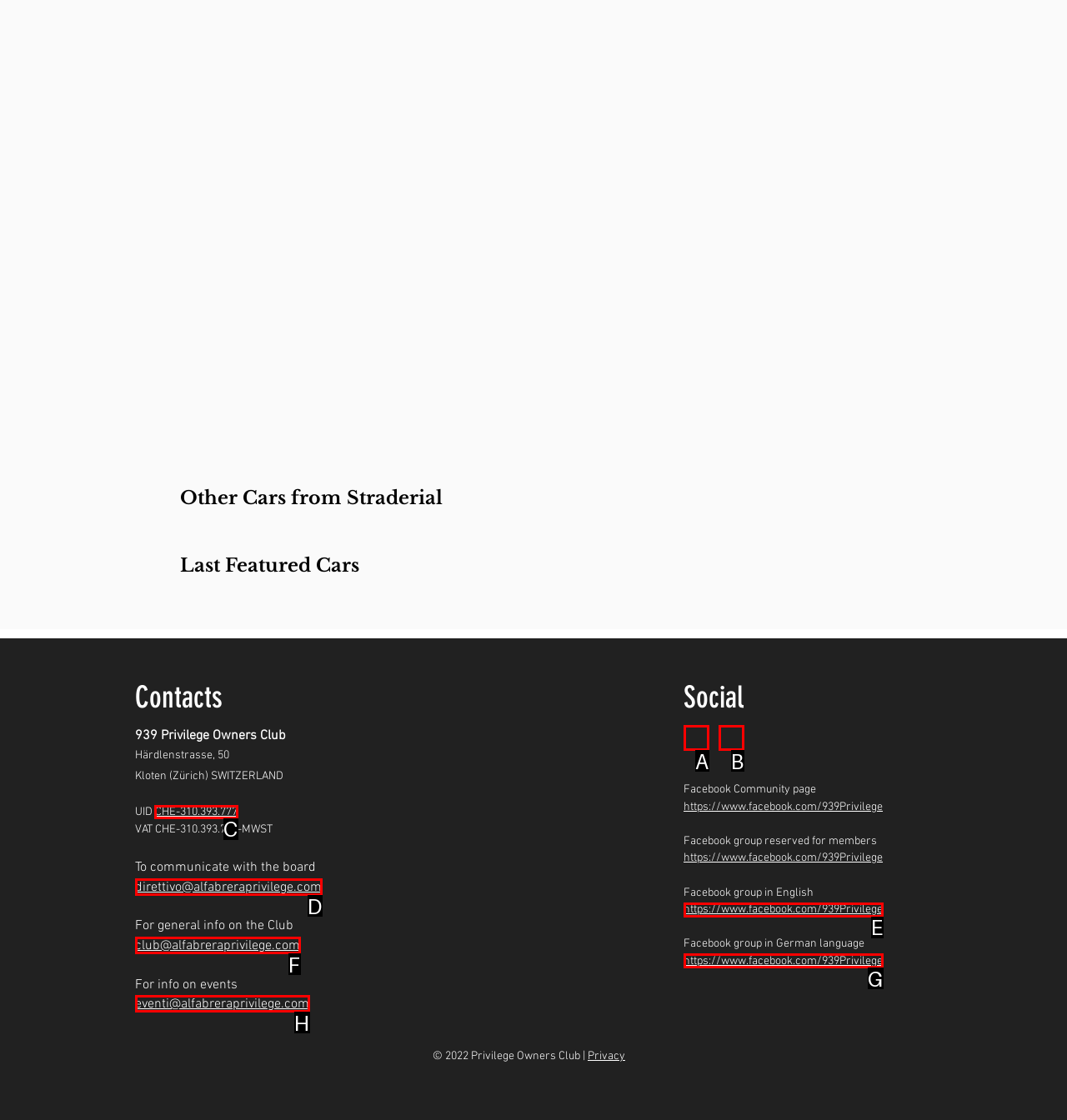Decide which UI element to click to accomplish the task: Click on 'CHE-310.393.777'
Respond with the corresponding option letter.

C